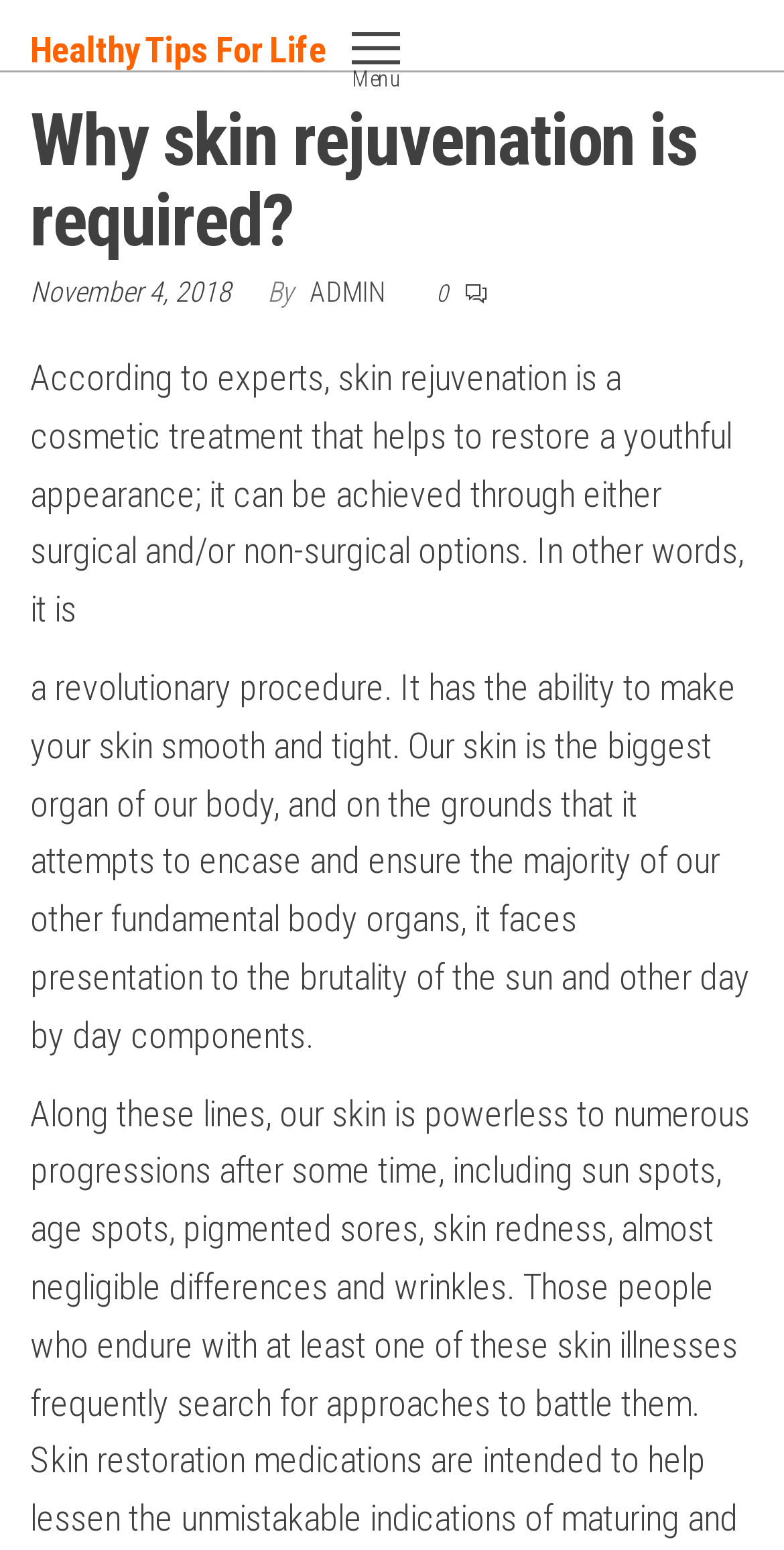What is the date of the article?
Give a detailed and exhaustive answer to the question.

I found the date of the article by looking at the text 'November 4, 2018' which is located below the main heading 'Why skin rejuvenation is required?' and above the article content.